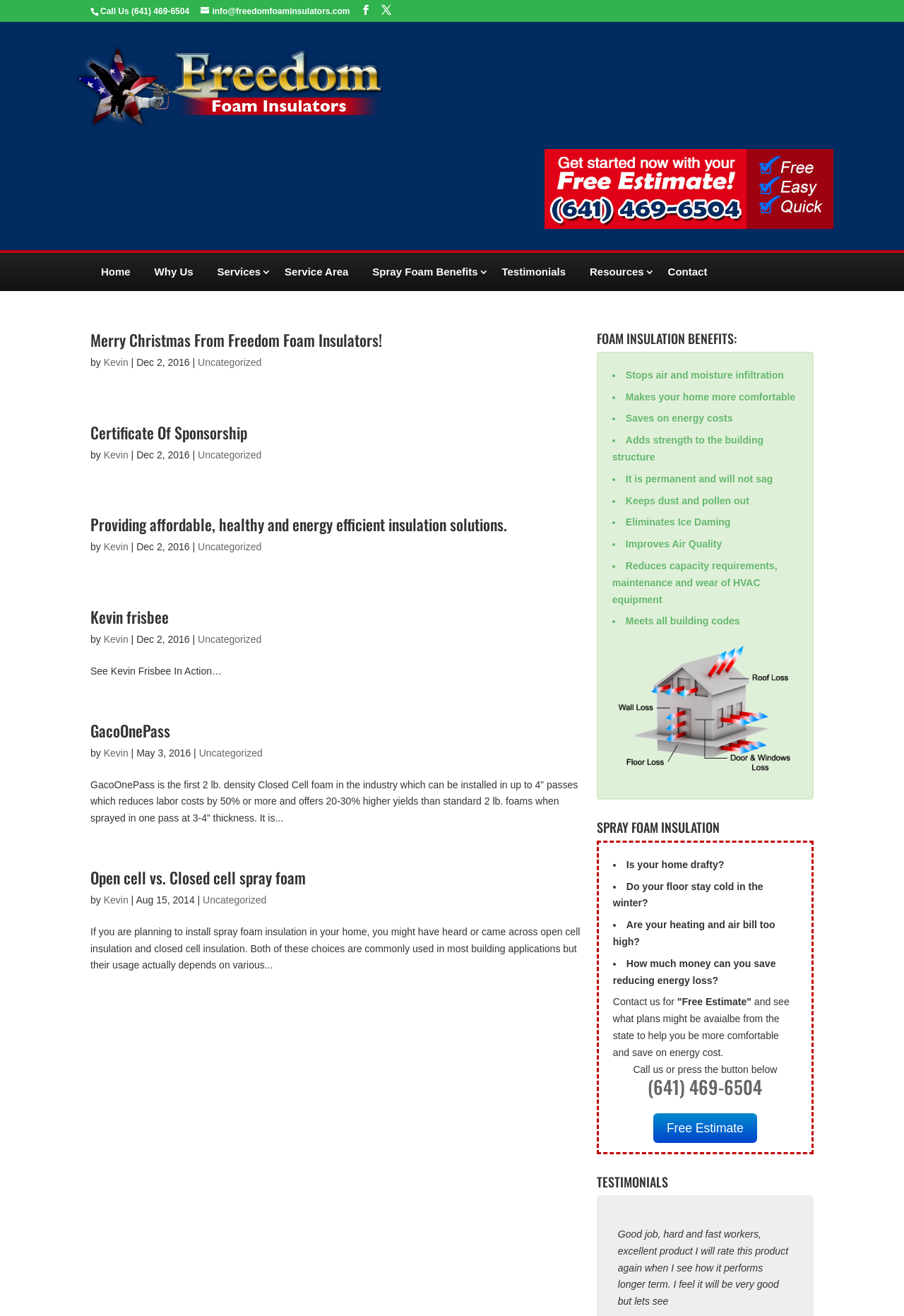Answer the following query concisely with a single word or phrase:
Who is the author of the blog posts on this webpage?

Kevin